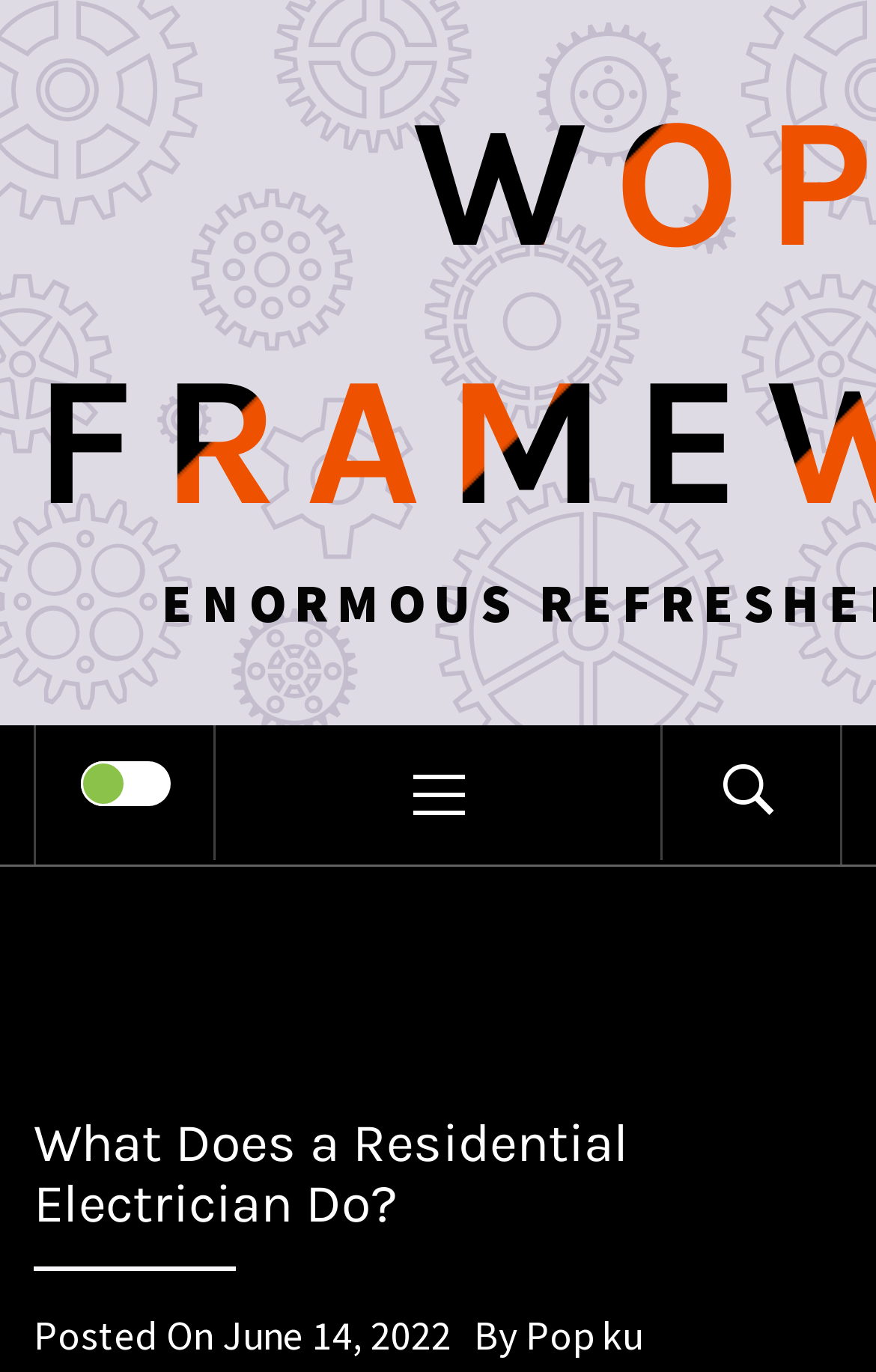What is the date of the post? Analyze the screenshot and reply with just one word or a short phrase.

June 14, 2022